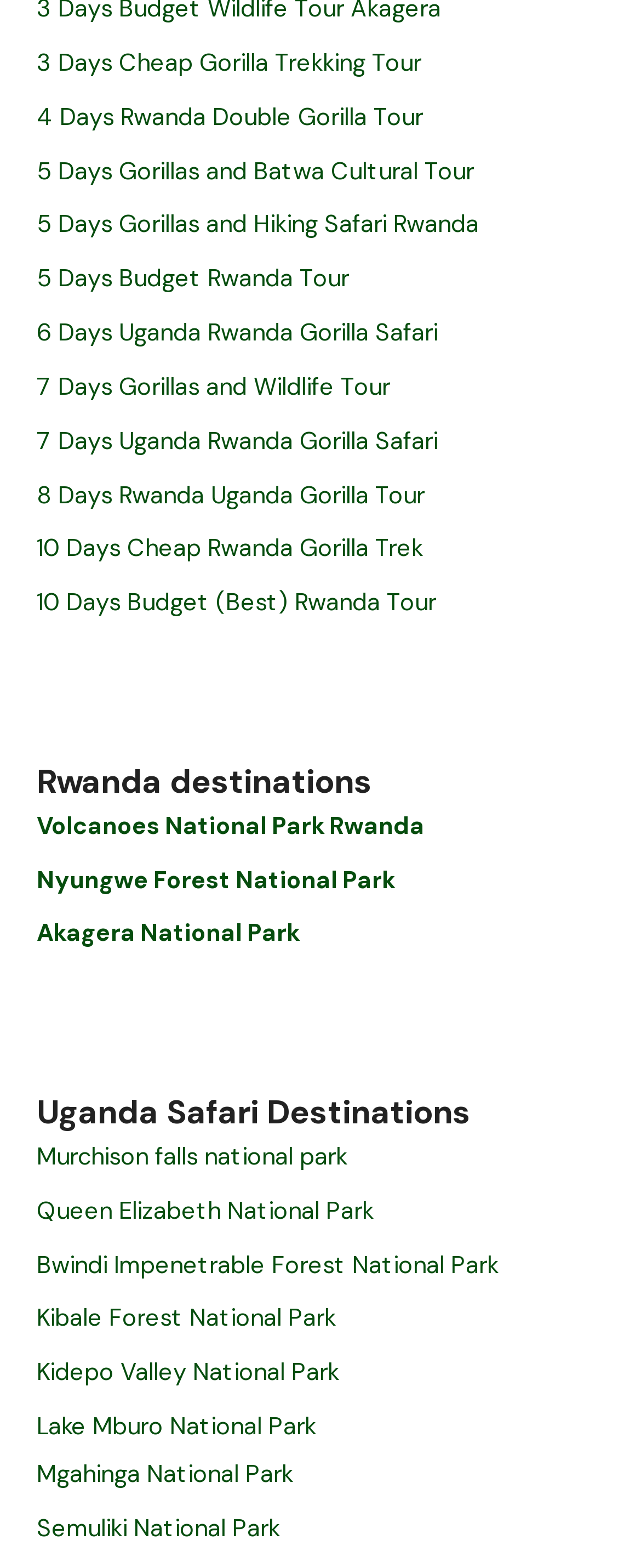How many days are in the longest gorilla trekking tour?
Please answer using one word or phrase, based on the screenshot.

10